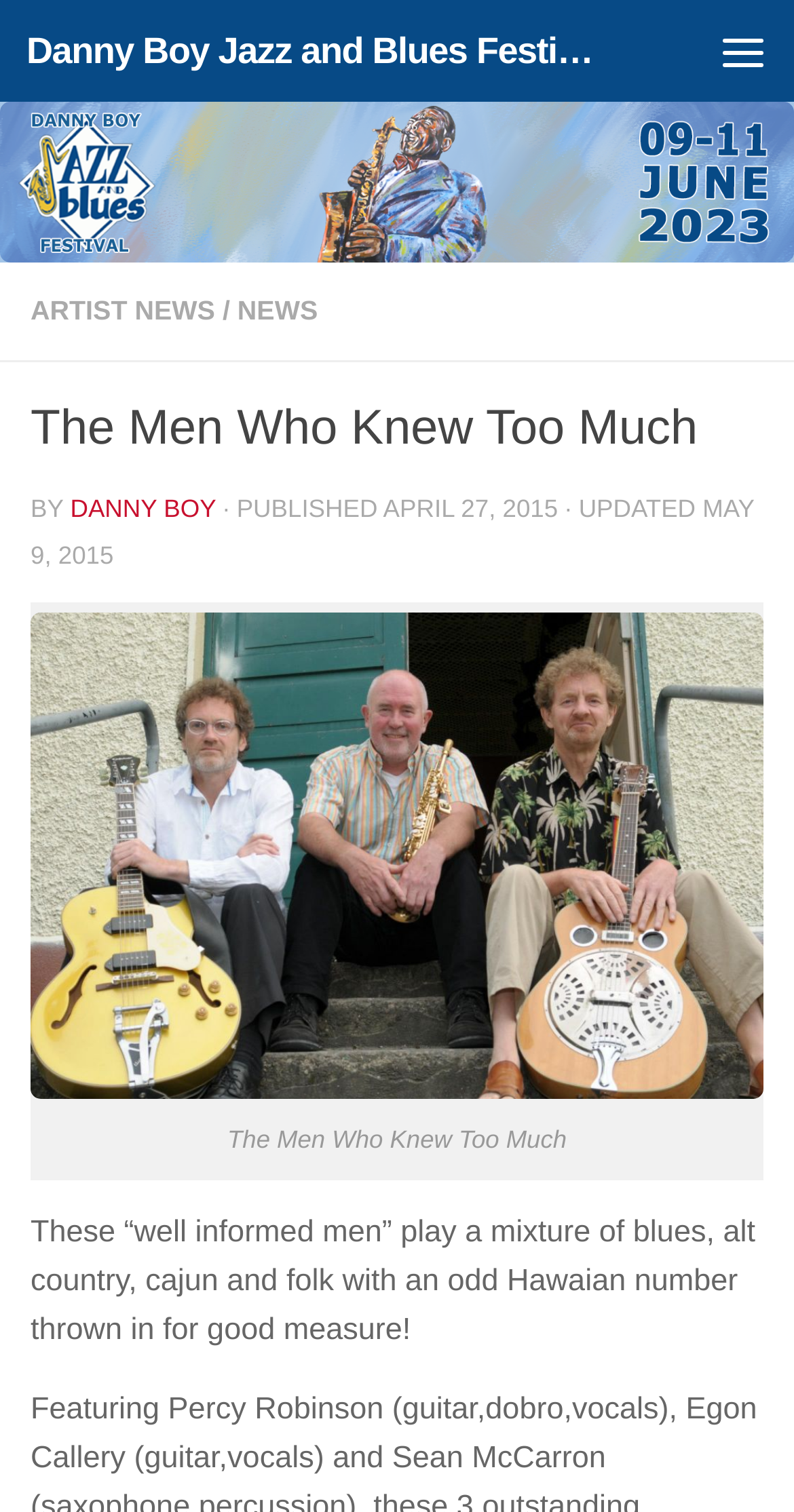Identify the bounding box coordinates of the HTML element based on this description: "Danny Boy".

[0.088, 0.327, 0.272, 0.346]